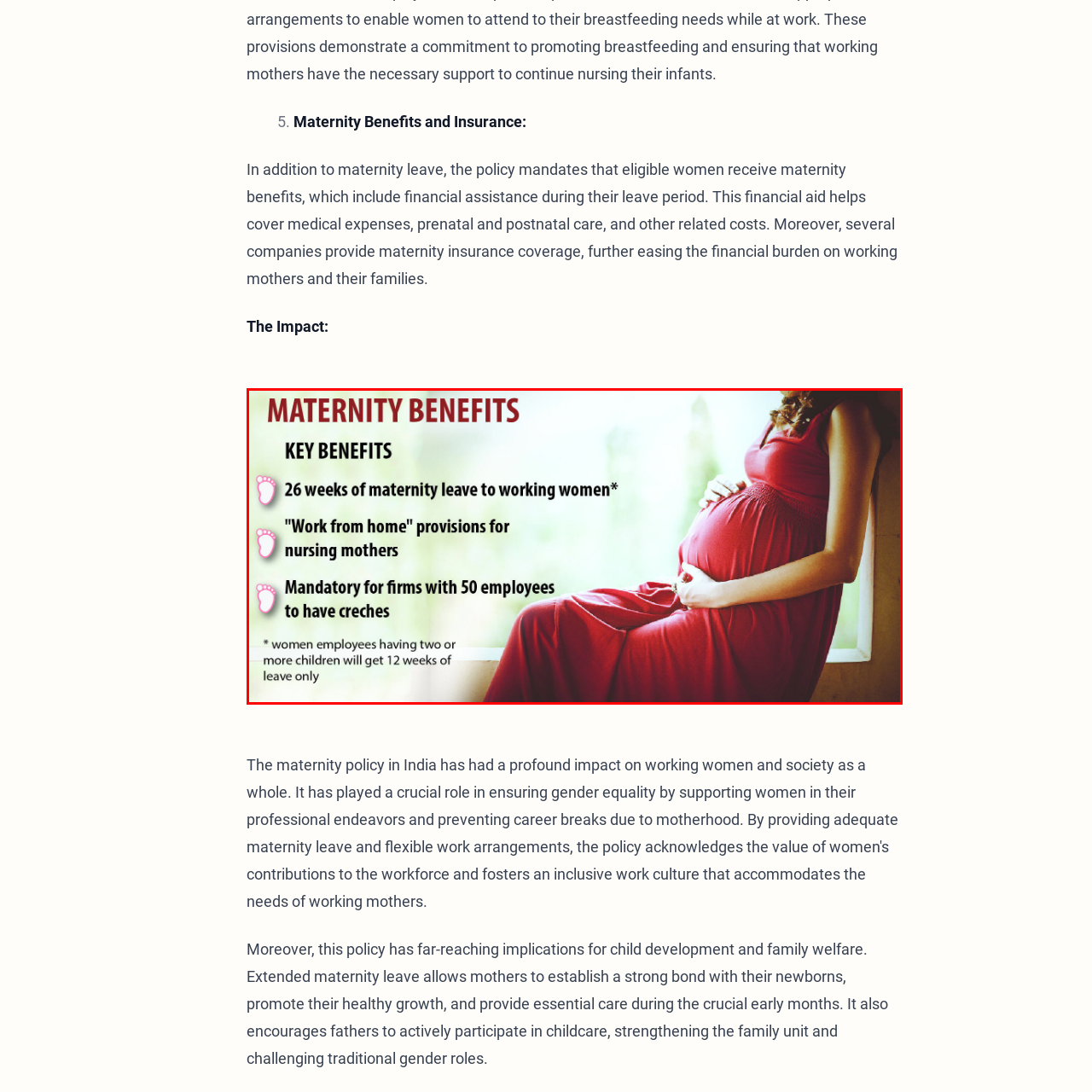What is the minimum number of employees required for a firm to have a mandatory creche?
Concentrate on the image bordered by the red bounding box and offer a comprehensive response based on the image details.

The image highlights the importance of child care services in the workplace, and notes that firms with 50 employees are required to have a mandatory creche, ensuring accessibility of child care services for working mothers.